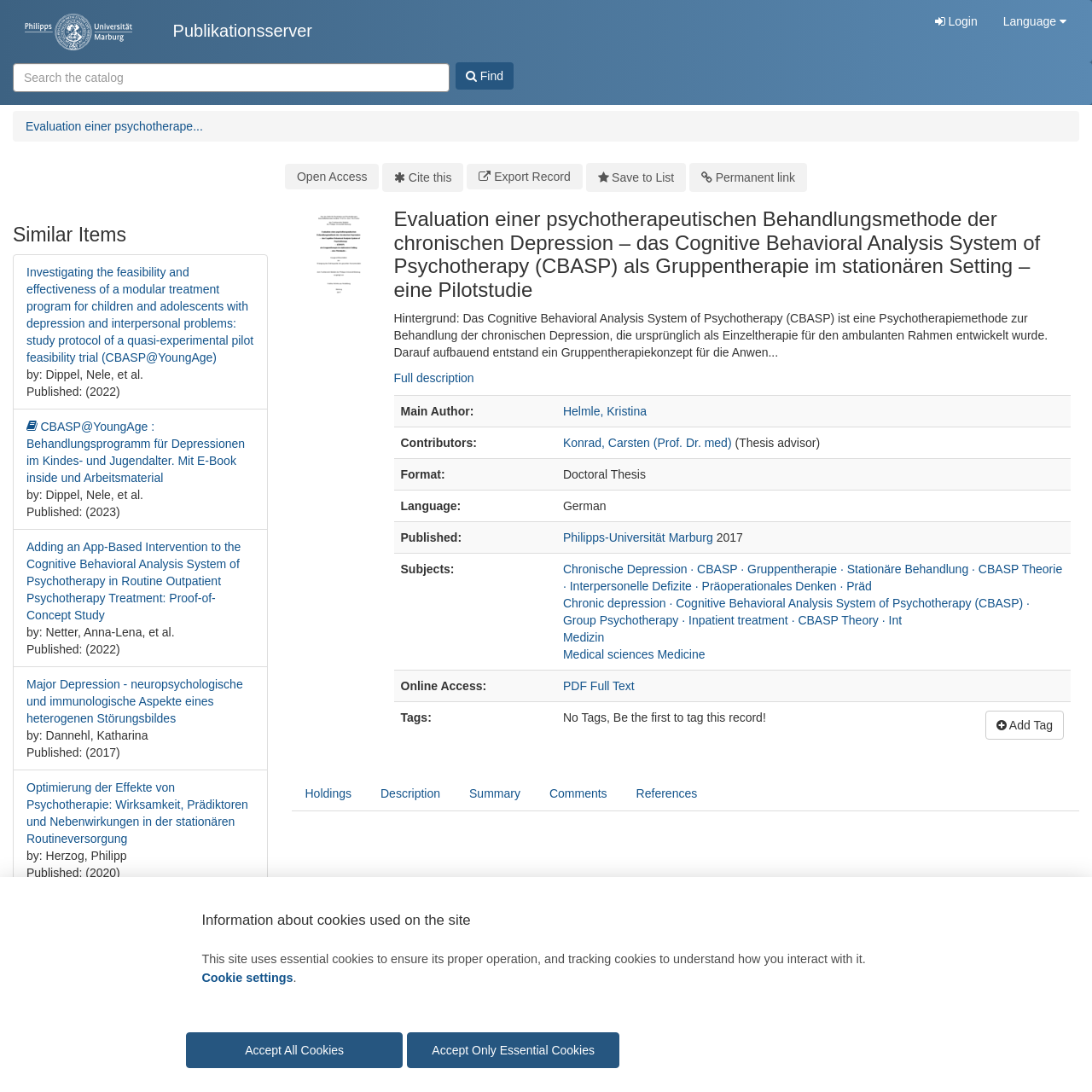Use one word or a short phrase to answer the question provided: 
What is the title of the publication?

Evaluation einer psychotherapeutischen Behandlungsmethode der chronischen Depression